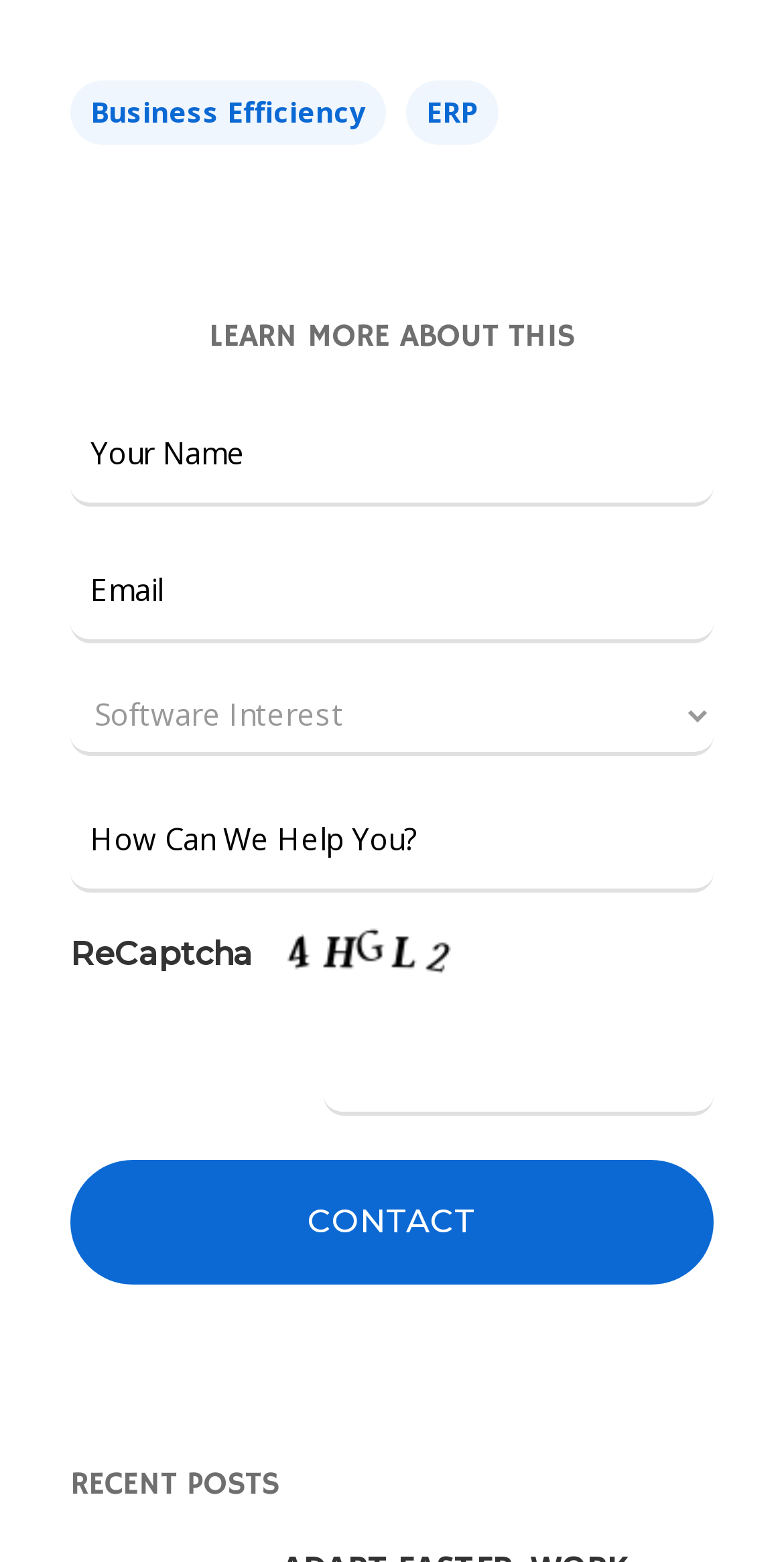Please identify the bounding box coordinates of the area that needs to be clicked to fulfill the following instruction: "search for something."

None